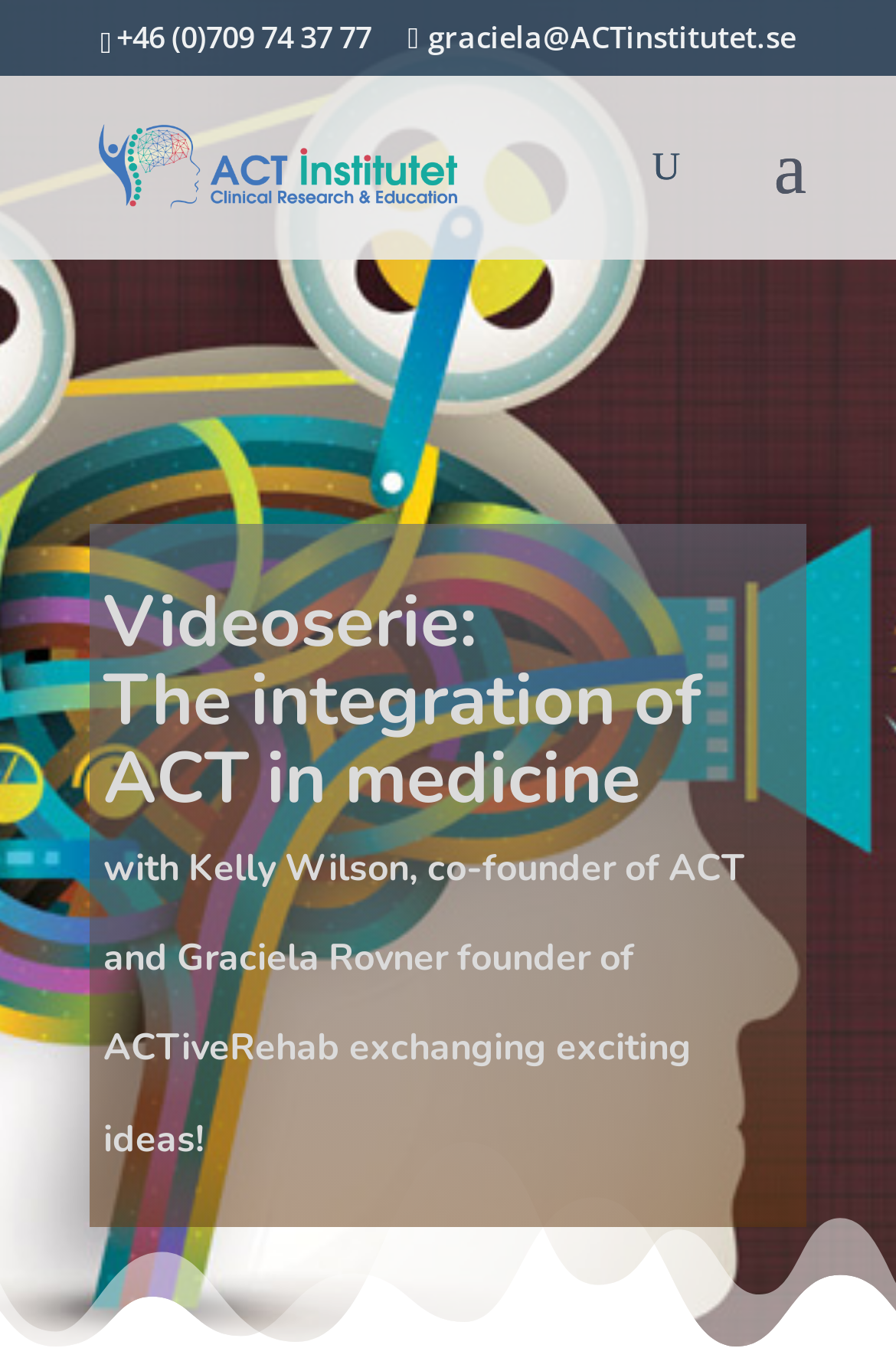What is the name of the institute?
Please respond to the question with a detailed and informative answer.

I found the name of the institute by looking at the top section of the webpage, where the logo and institute name are usually displayed. The name is written in a link element with the bounding box coordinates [0.11, 0.104, 0.51, 0.136], and it is also accompanied by an image element with the same name.